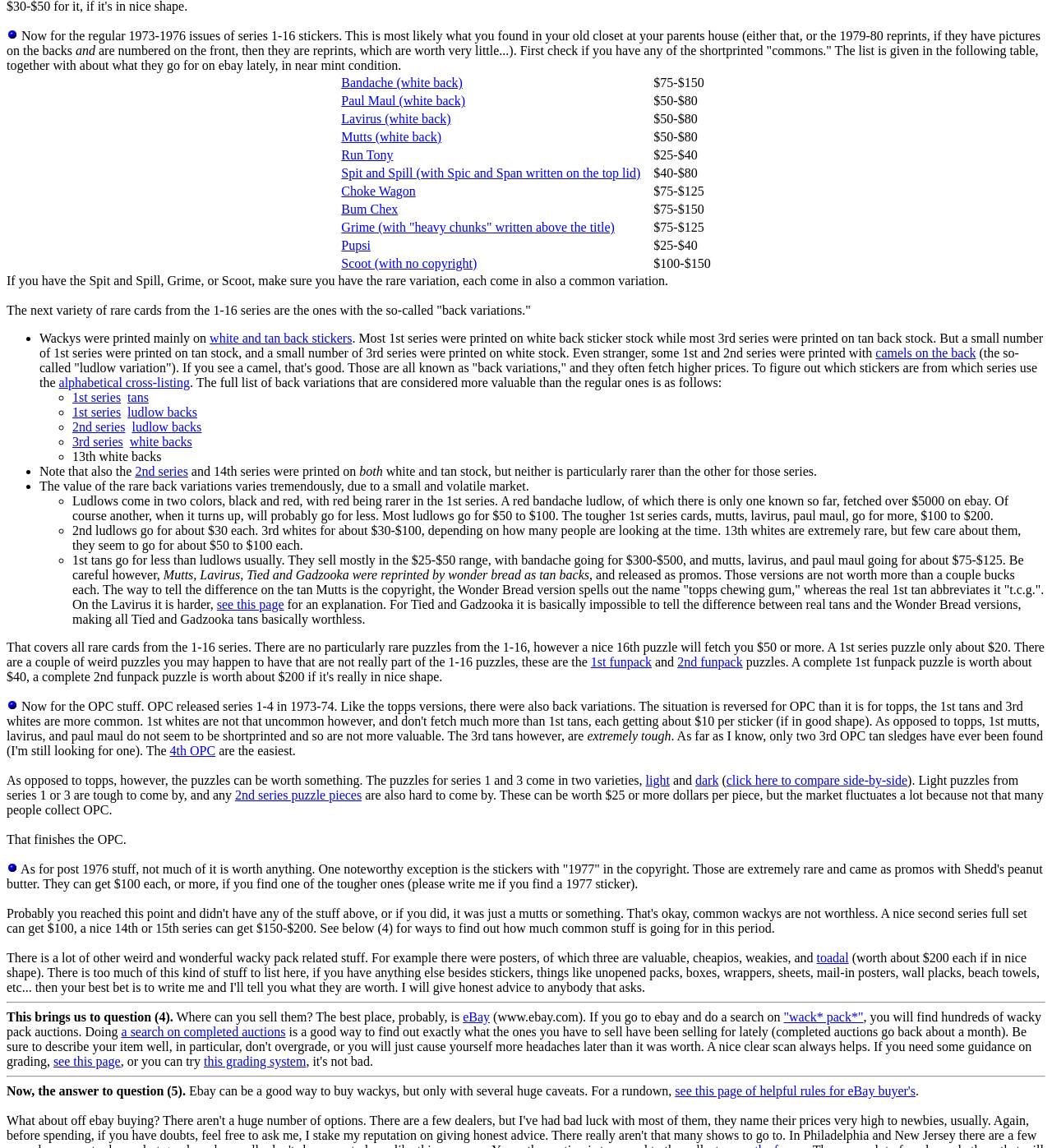Please specify the bounding box coordinates of the clickable region necessary for completing the following instruction: "Follow the link to 'alphabetical cross-listing'". The coordinates must consist of four float numbers between 0 and 1, i.e., [left, top, right, bottom].

[0.056, 0.327, 0.181, 0.339]